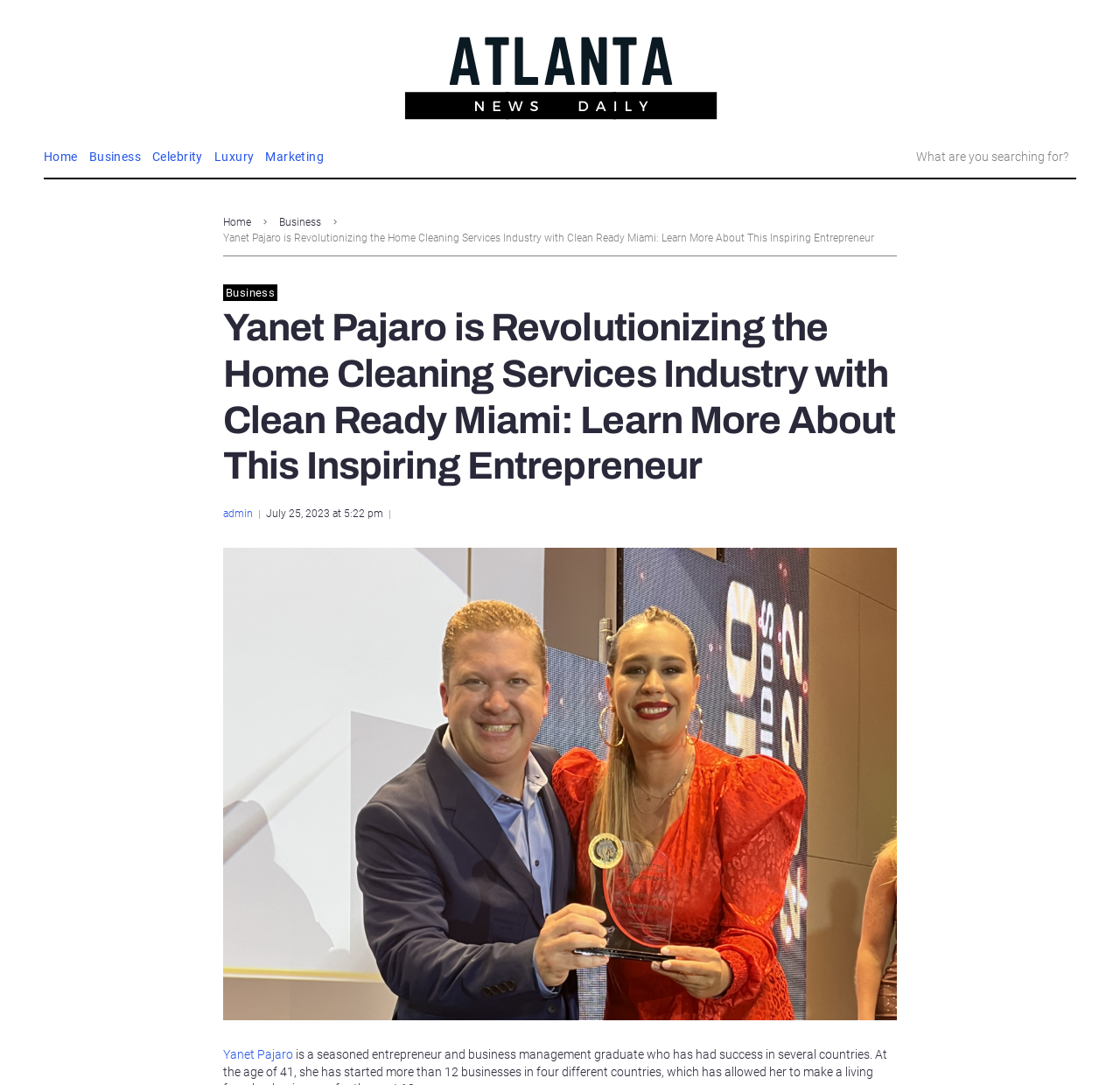Locate the bounding box coordinates of the element that should be clicked to fulfill the instruction: "Click on the Atlanta News Daily link".

[0.355, 0.015, 0.645, 0.126]